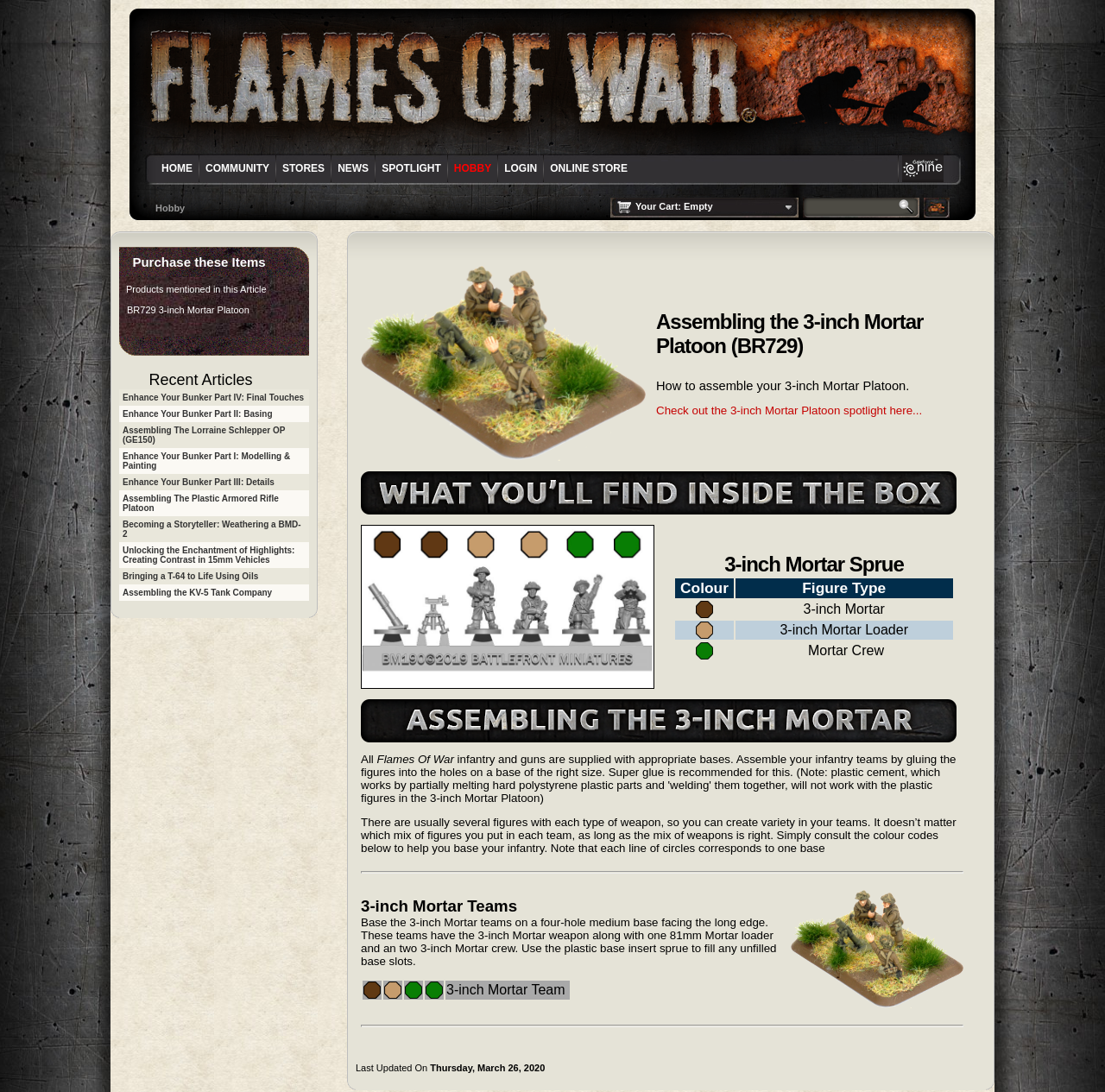Can you purchase products on this webpage?
Answer the question with just one word or phrase using the image.

Yes